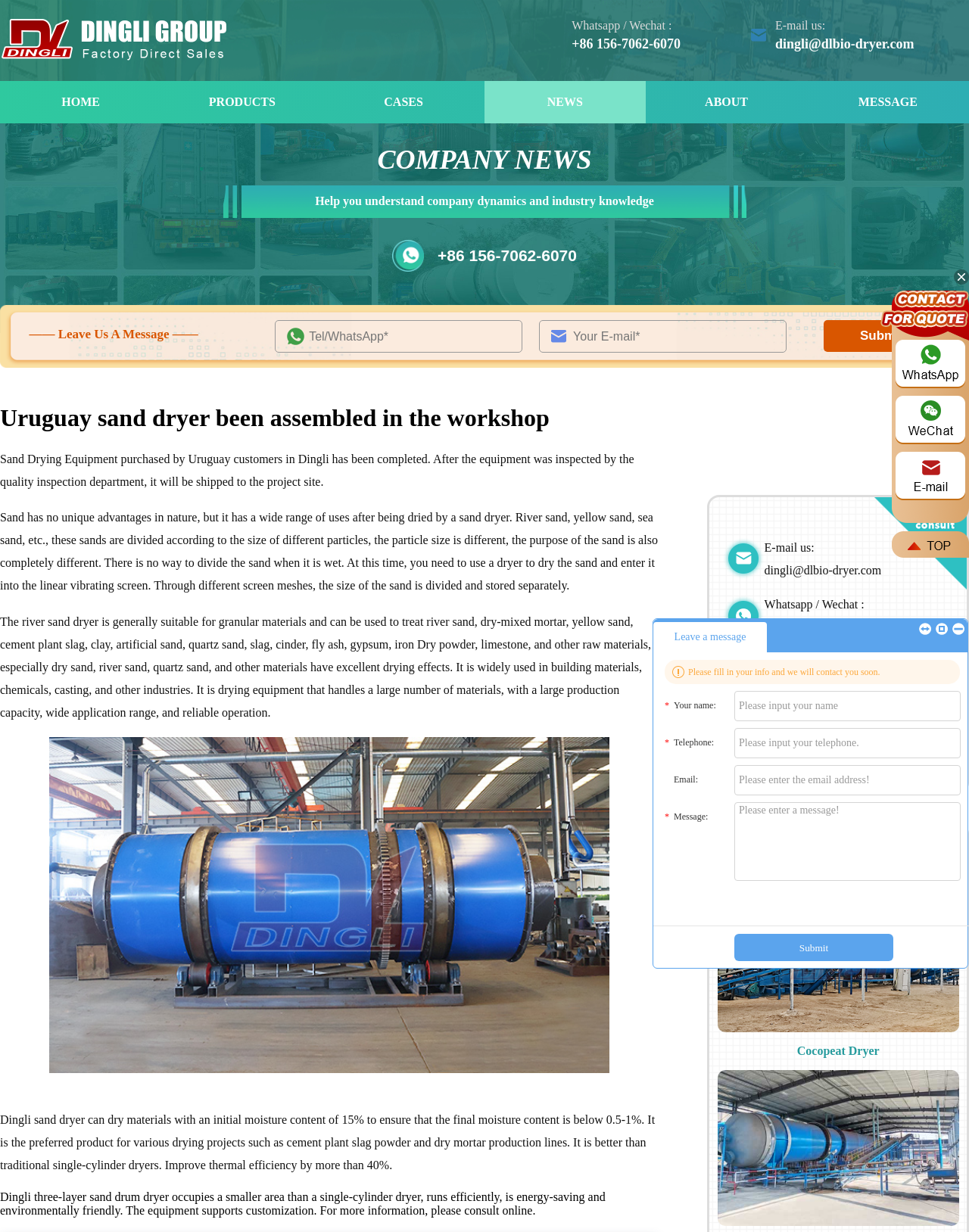Identify the bounding box coordinates of the region that should be clicked to execute the following instruction: "Learn more about Cocopeat Dryer".

[0.74, 0.711, 0.99, 0.859]